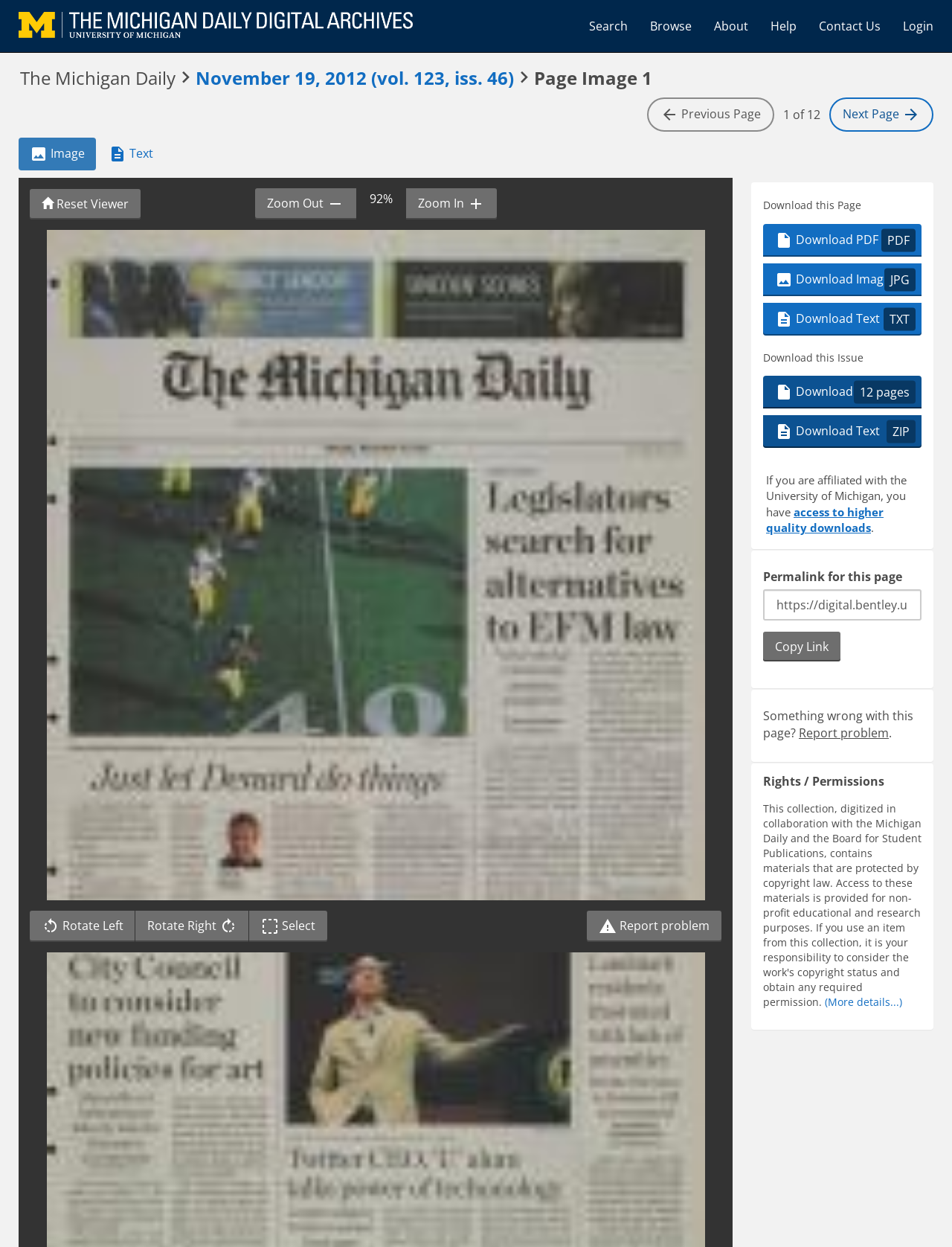What is the current zoom level?
Provide a short answer using one word or a brief phrase based on the image.

92%